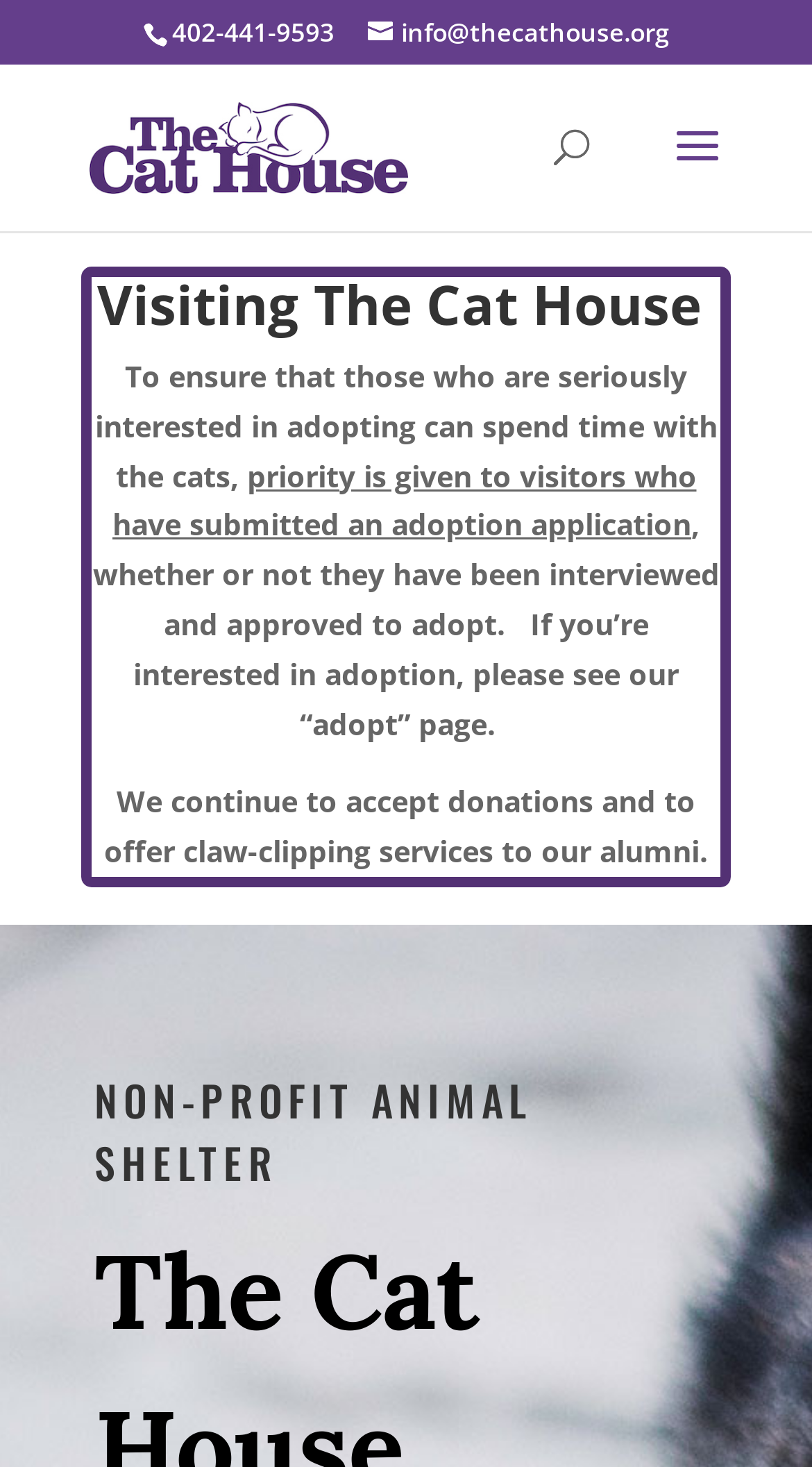What is the purpose of visiting The Cat House?
Look at the image and provide a short answer using one word or a phrase.

To adopt cats